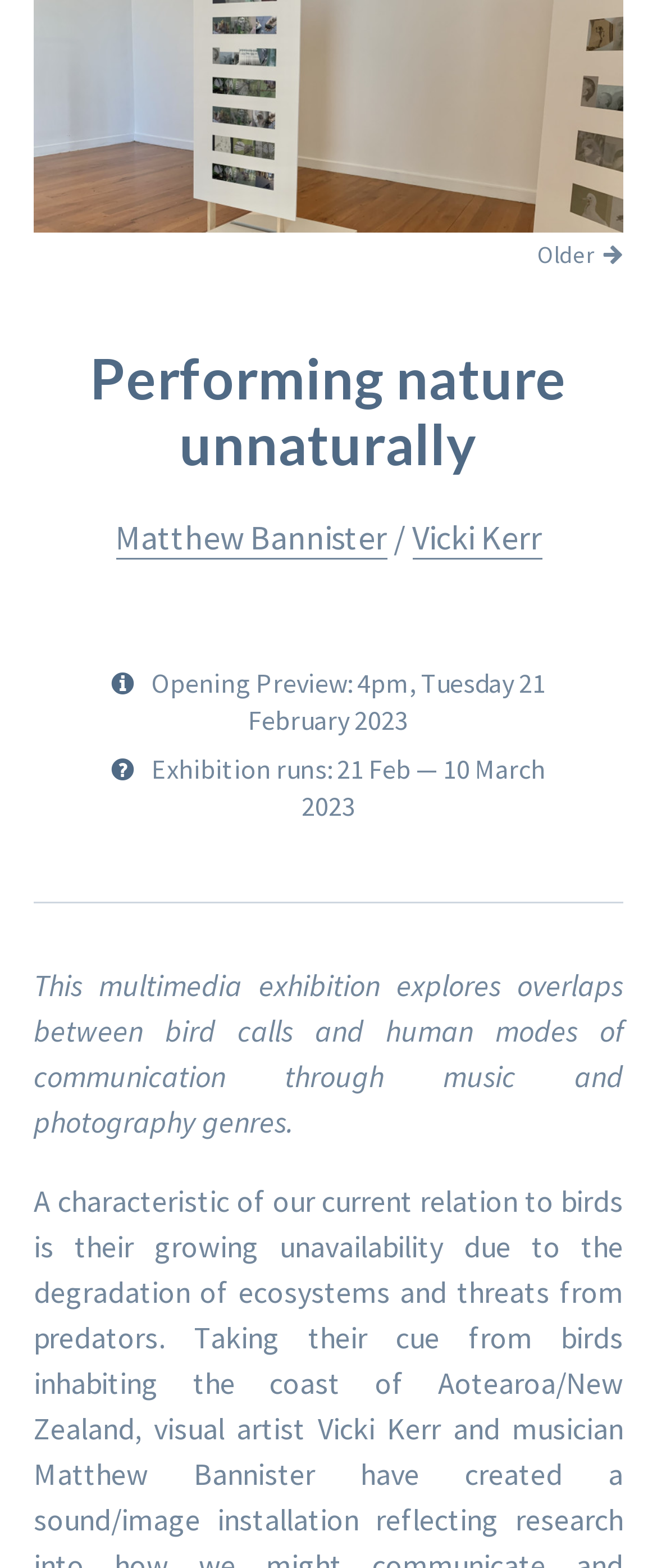Using the webpage screenshot, locate the HTML element that fits the following description and provide its bounding box: "Ok".

None